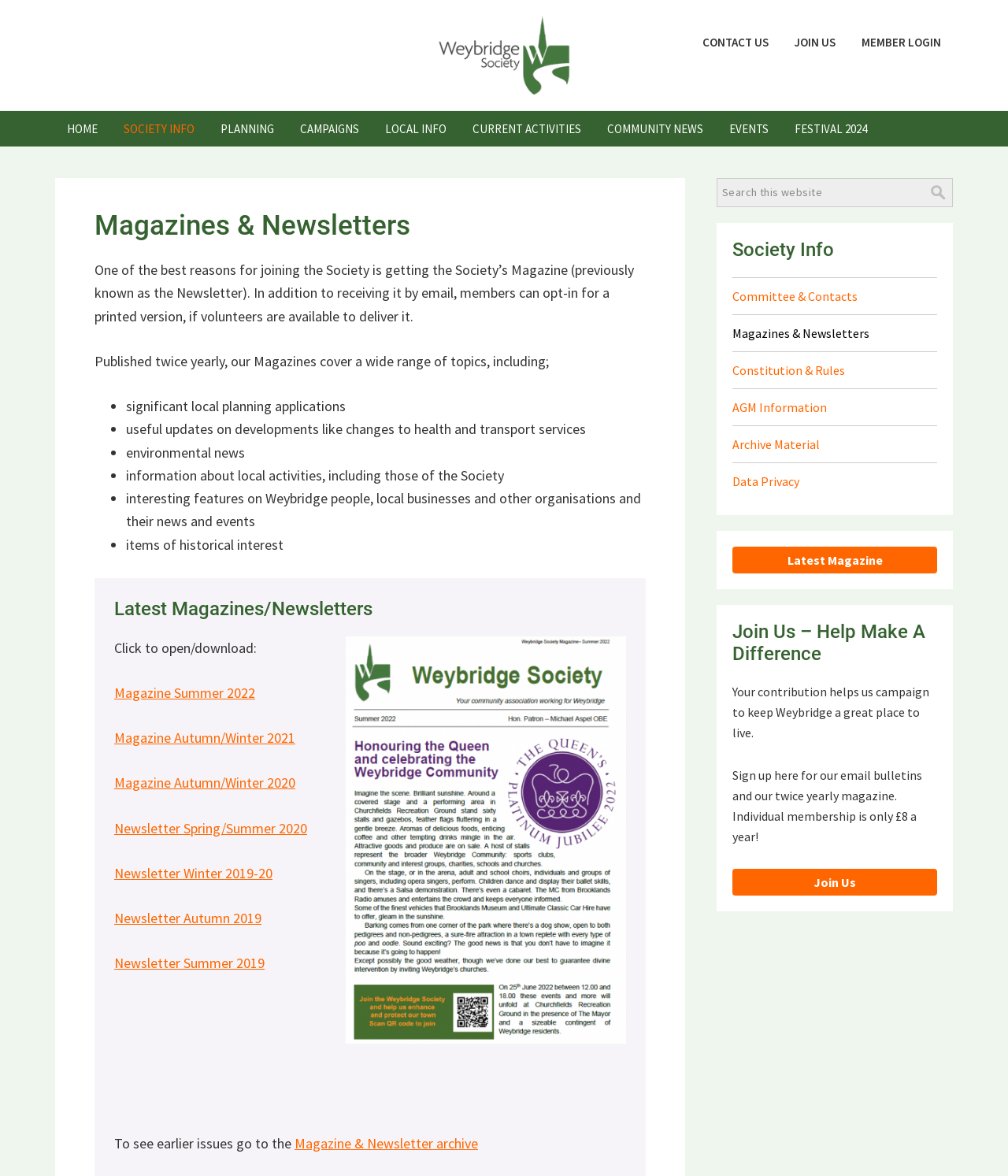Determine the bounding box coordinates of the element that should be clicked to execute the following command: "Search this website".

[0.711, 0.151, 0.945, 0.176]